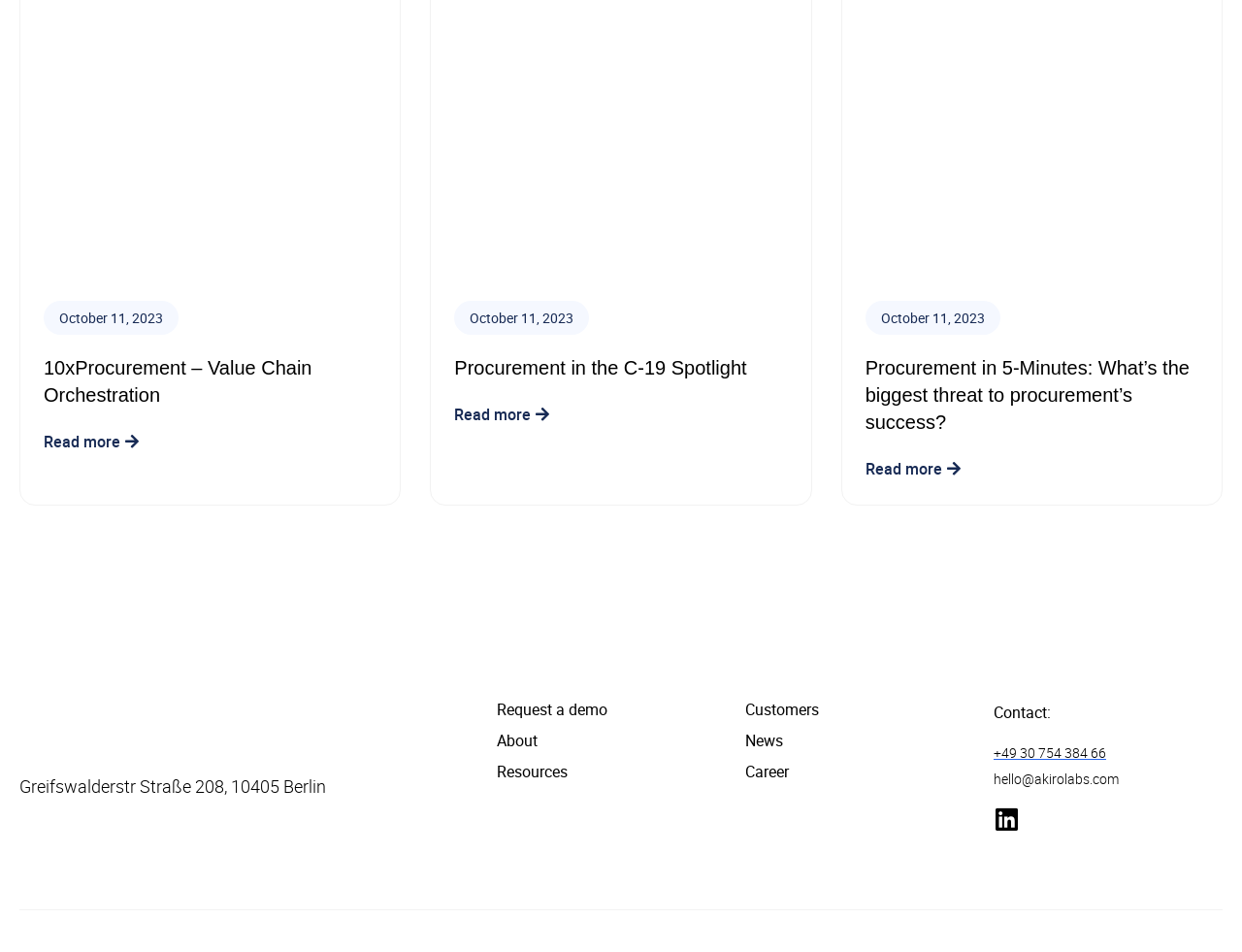Review the image closely and give a comprehensive answer to the question: What is the date of the first article?

The first article has a link with the text 'October 11, 2023' and a child element of type 'time' with no text, indicating that this is the date of the article.